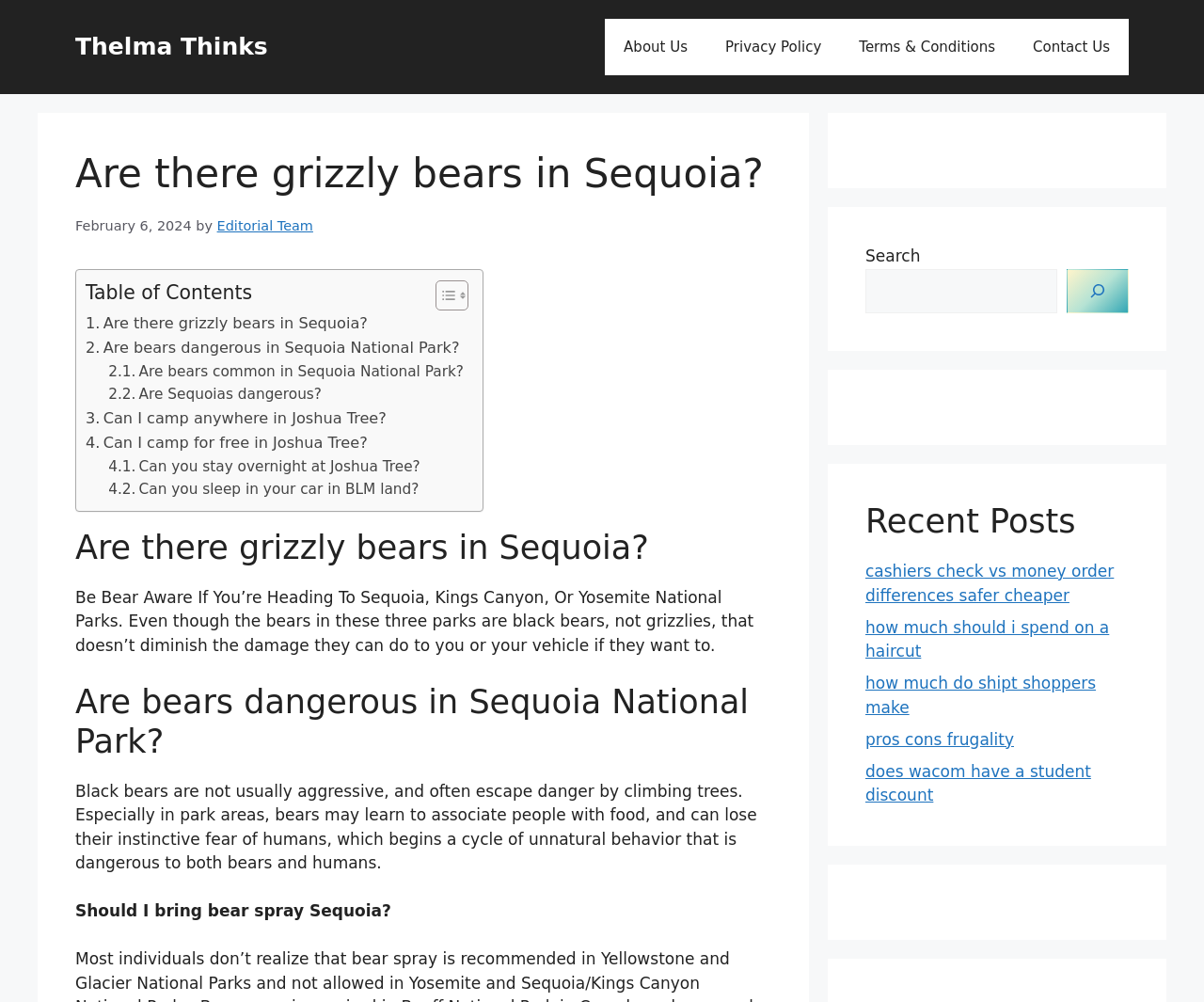What should I do to avoid danger from bears in park areas?
Examine the screenshot and reply with a single word or phrase.

Avoid associating people with food